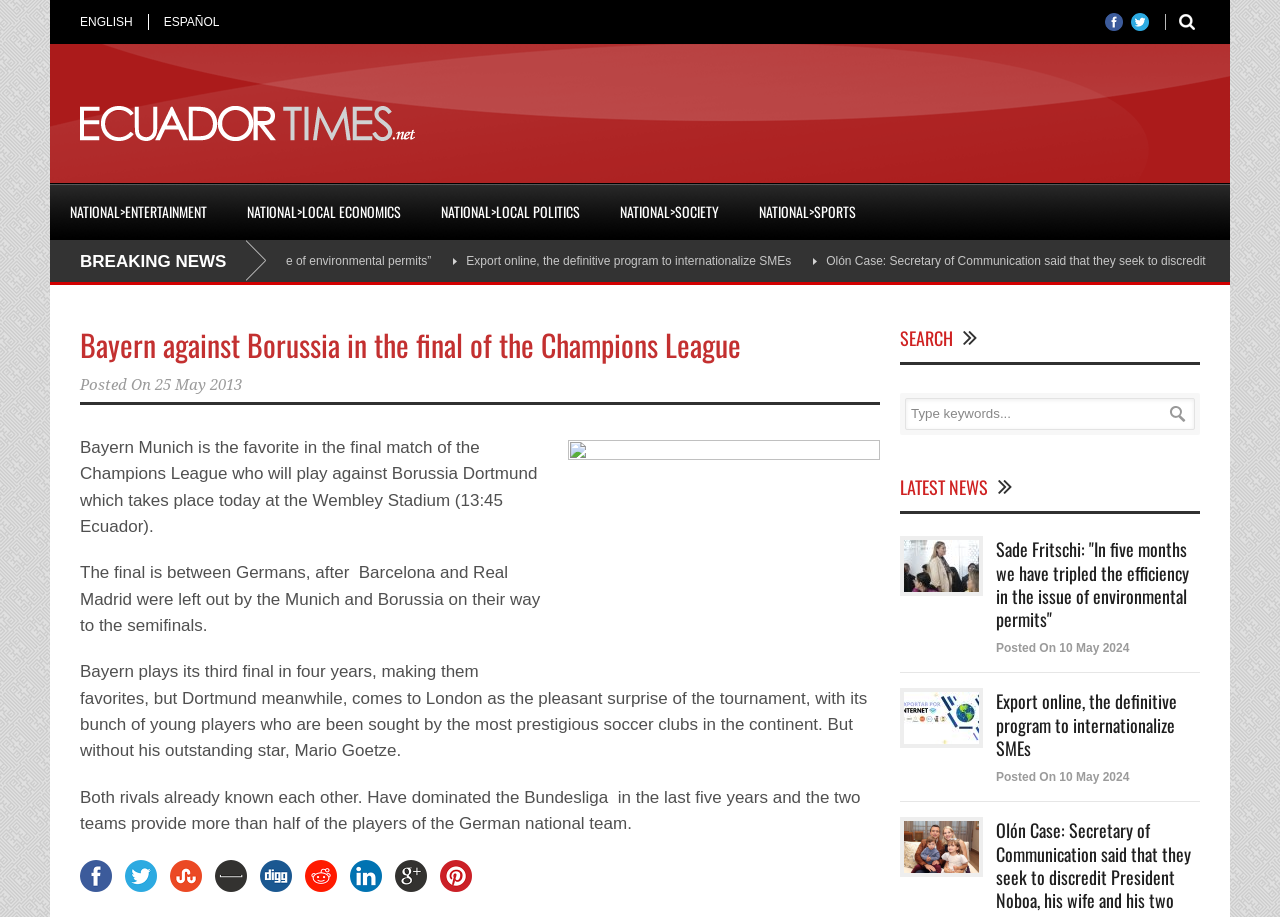Please indicate the bounding box coordinates of the element's region to be clicked to achieve the instruction: "View the article about Bayern against Borussia in the final of the Champions League". Provide the coordinates as four float numbers between 0 and 1, i.e., [left, top, right, bottom].

[0.062, 0.351, 0.579, 0.4]